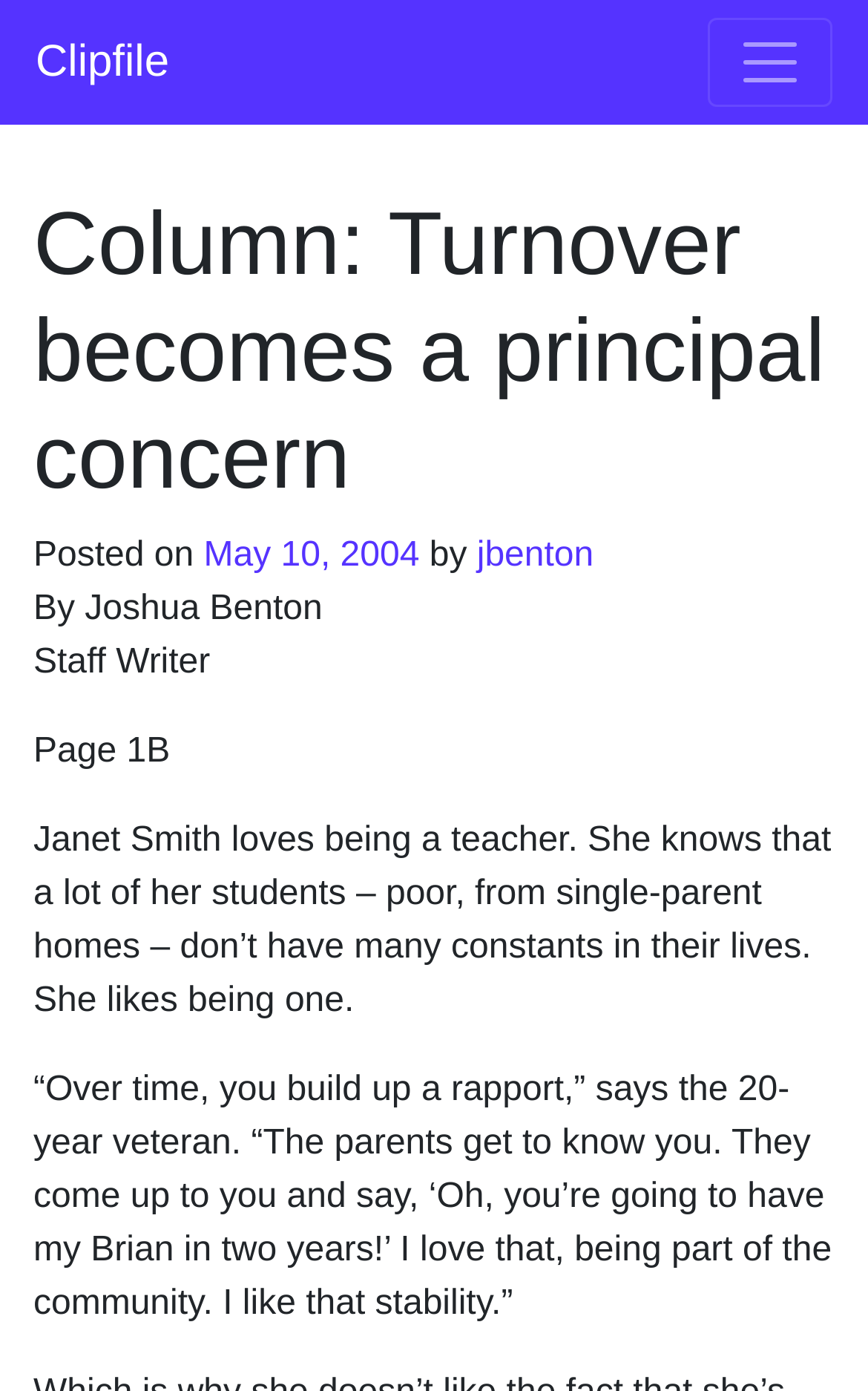Please extract the primary headline from the webpage.

Column: Turnover becomes a principal concern